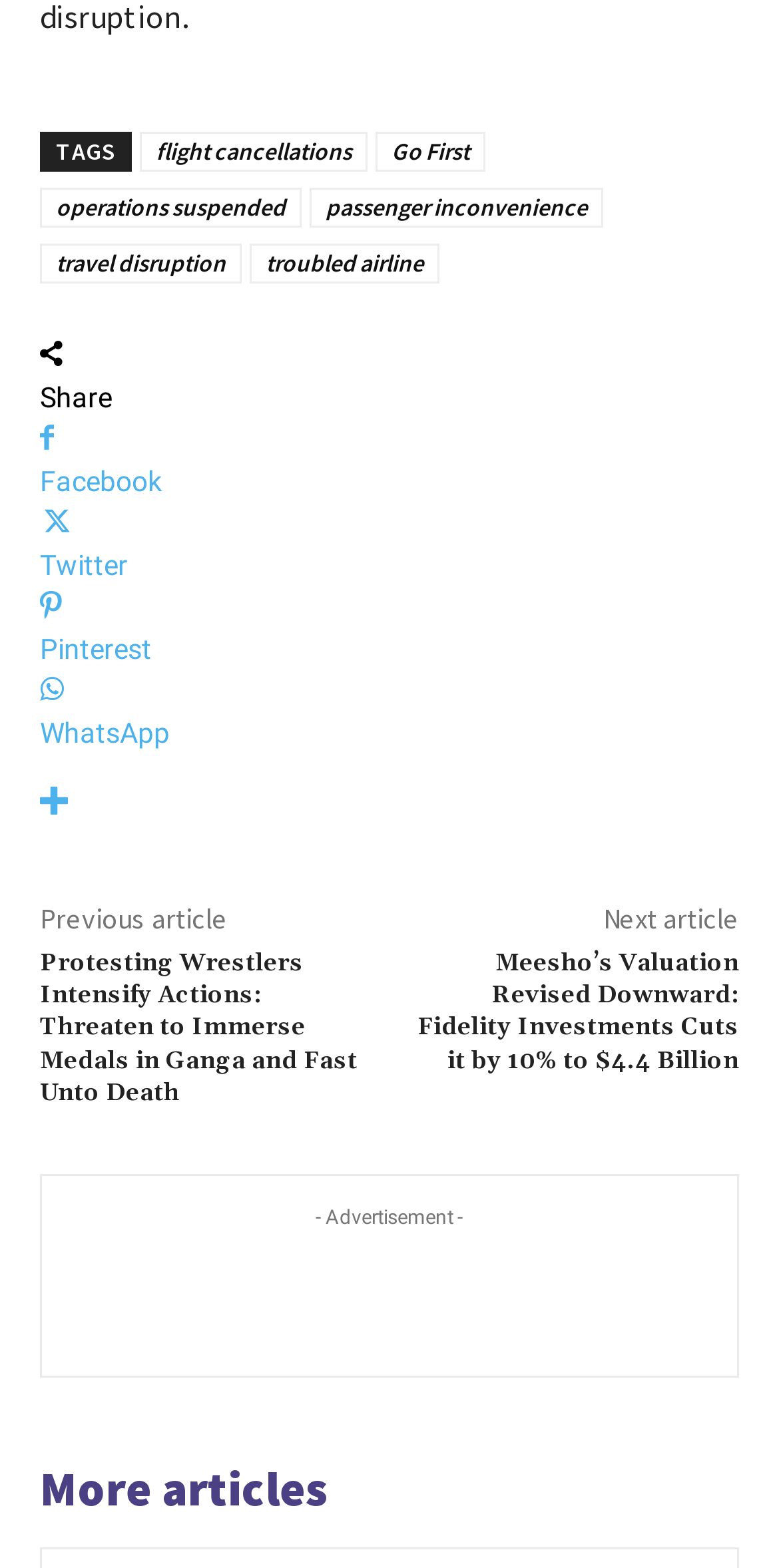Determine the bounding box coordinates for the clickable element to execute this instruction: "Share on Facebook". Provide the coordinates as four float numbers between 0 and 1, i.e., [left, top, right, bottom].

[0.051, 0.267, 0.949, 0.32]